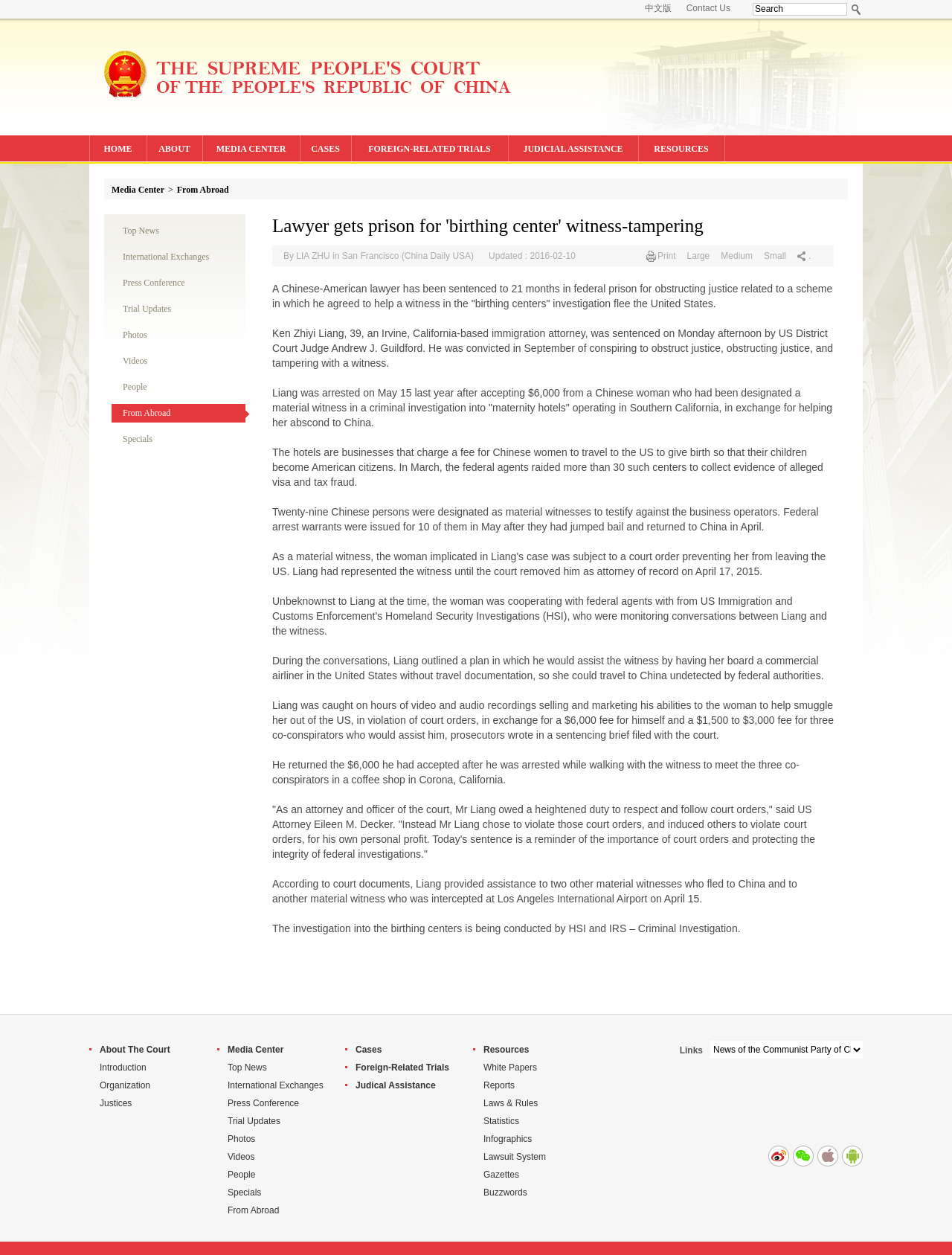Indicate the bounding box coordinates of the element that must be clicked to execute the instruction: "View Top News". The coordinates should be given as four float numbers between 0 and 1, i.e., [left, top, right, bottom].

[0.117, 0.177, 0.258, 0.191]